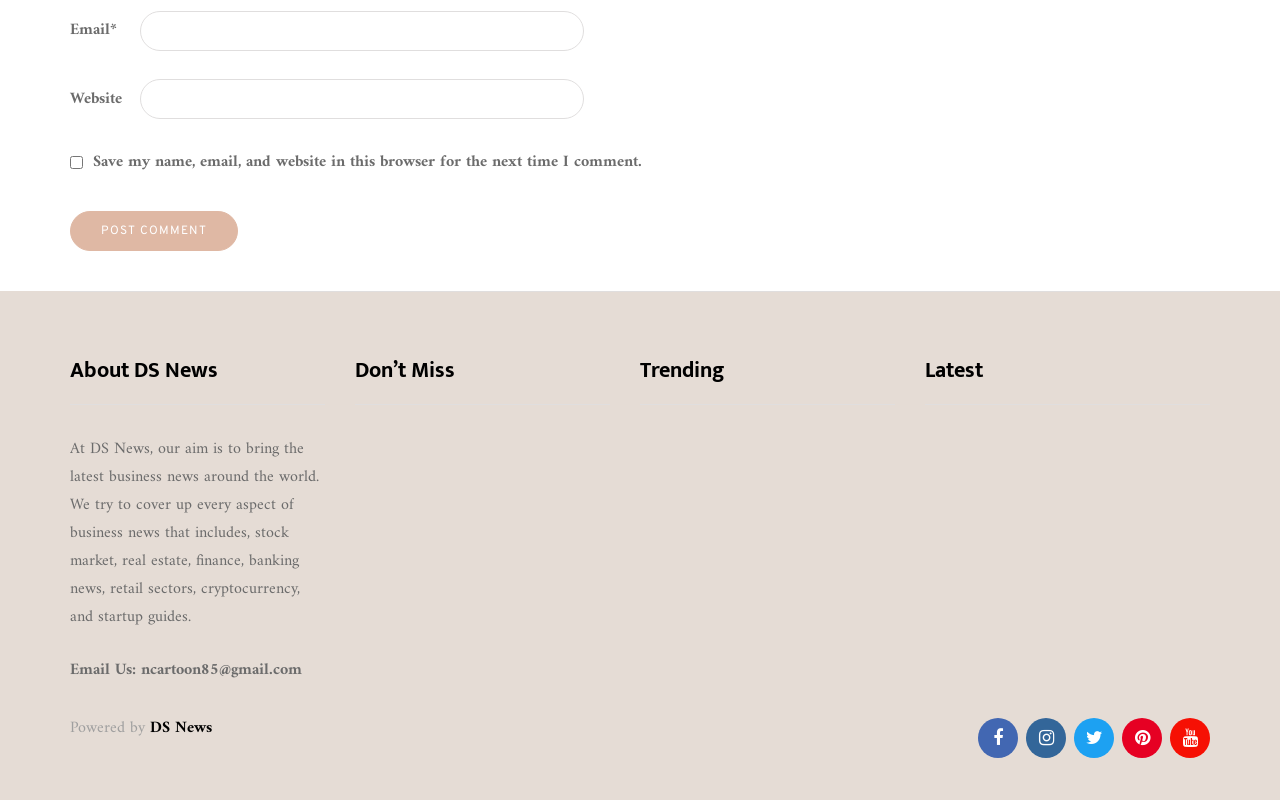How can users contact the website?
Respond to the question with a well-detailed and thorough answer.

I found a static text element on the webpage that reads 'Email Us: ncartoon85@gmail.com', which implies that users can contact the website by sending an email to the provided address.